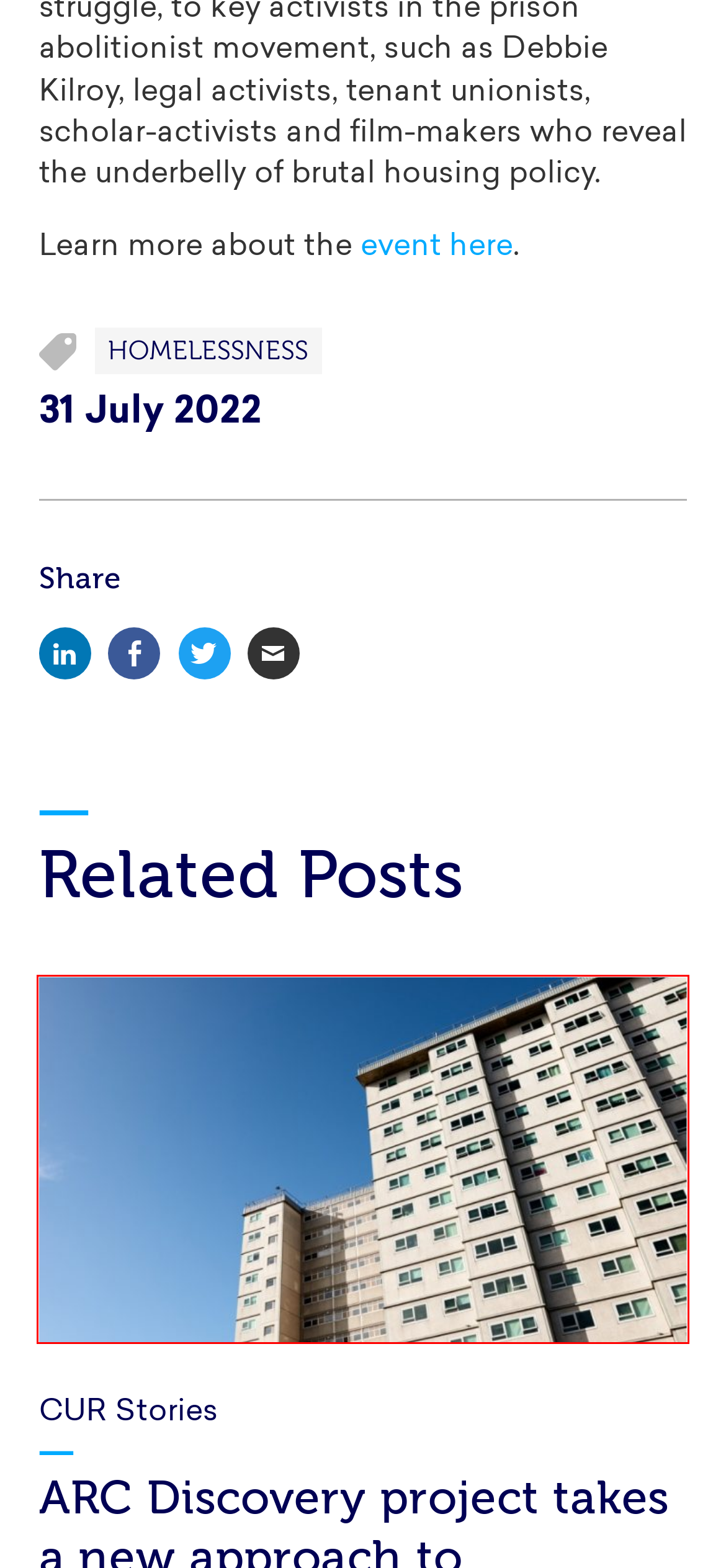Given a screenshot of a webpage with a red bounding box highlighting a UI element, determine which webpage description best matches the new webpage that appears after clicking the highlighted element. Here are the candidates:
A. Events |
B. ARC Discovery project takes a new approach to understanding precarious living situations |
C. Homelessness Week 1-7 August 2022 – Homelessness Australia
D. Research Outputs |
E. Forum for Dwelling Justice |
F. homelessness |
G. Introducing new Centre for Urban Research Director Professor Libby Porter |
H. Study with us |

B